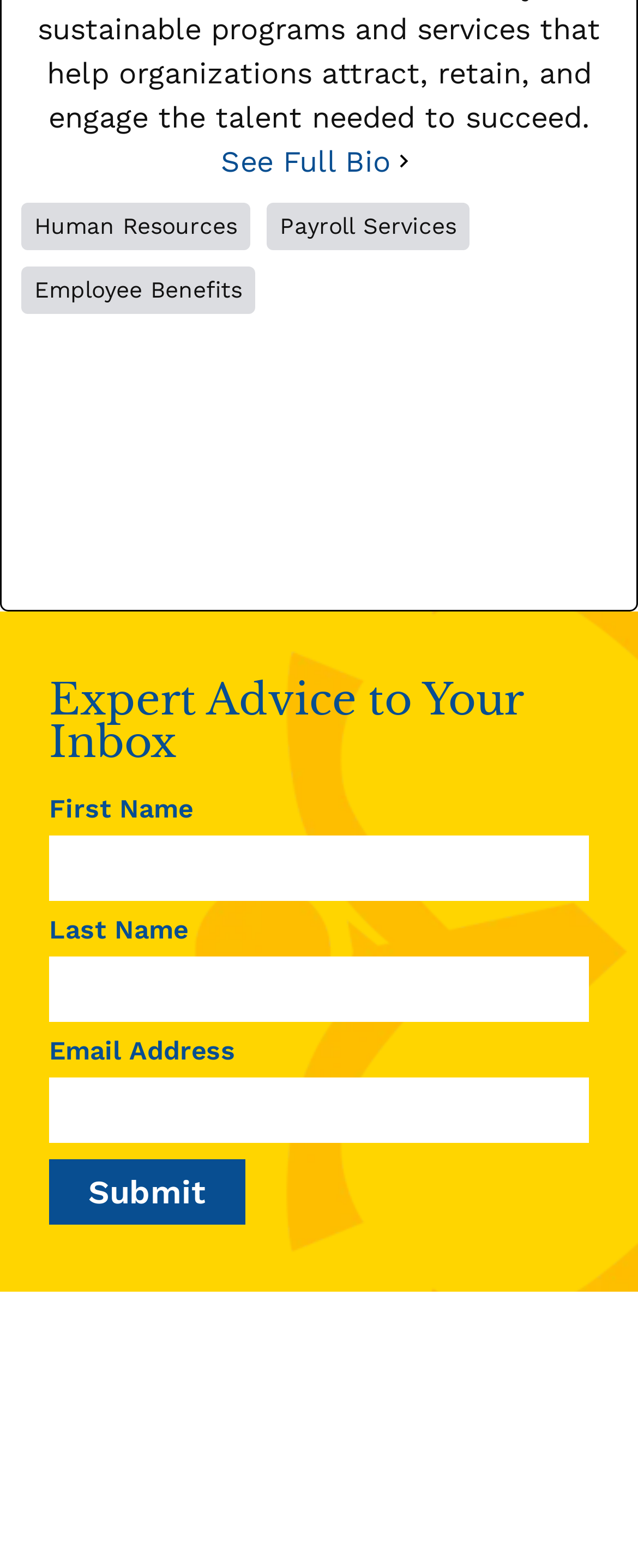Locate the bounding box coordinates of the clickable part needed for the task: "Click on social network icon".

[0.115, 0.213, 0.885, 0.376]